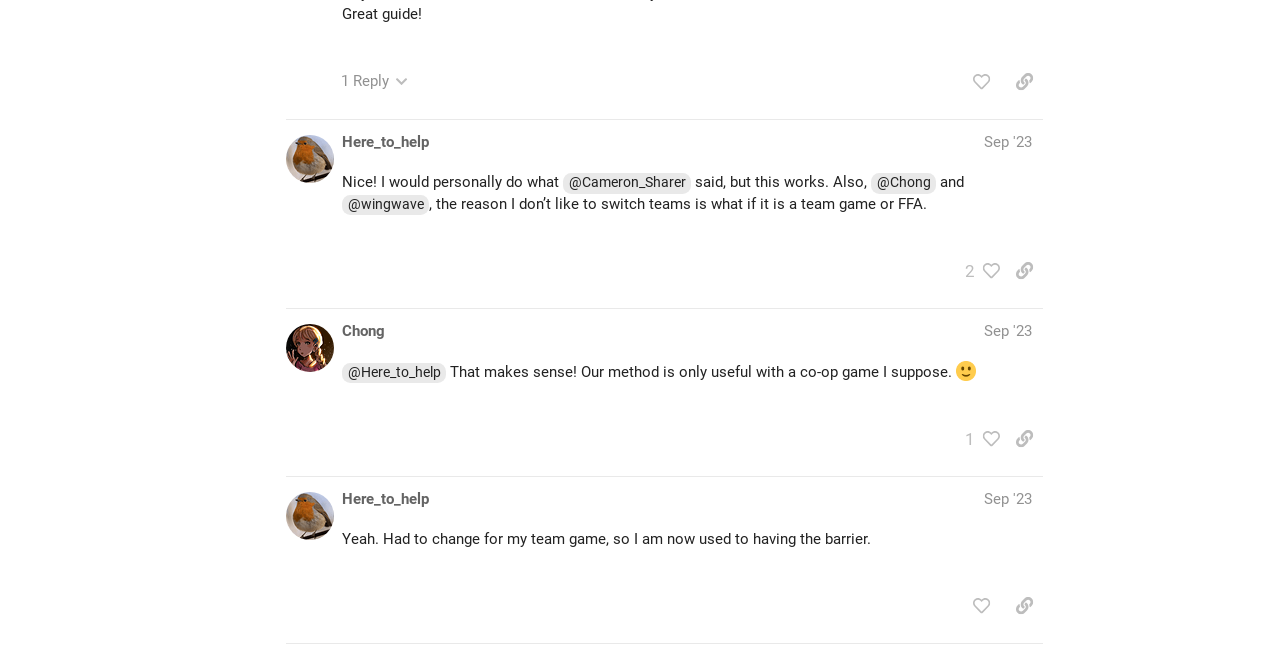What is the topic of discussion in the posts?
Can you provide a detailed and comprehensive answer to the question?

The answer can be inferred by looking at the text content of the posts, which mention terms like 'team game', 'co-op game', and 'barrier', suggesting a discussion about game strategy.